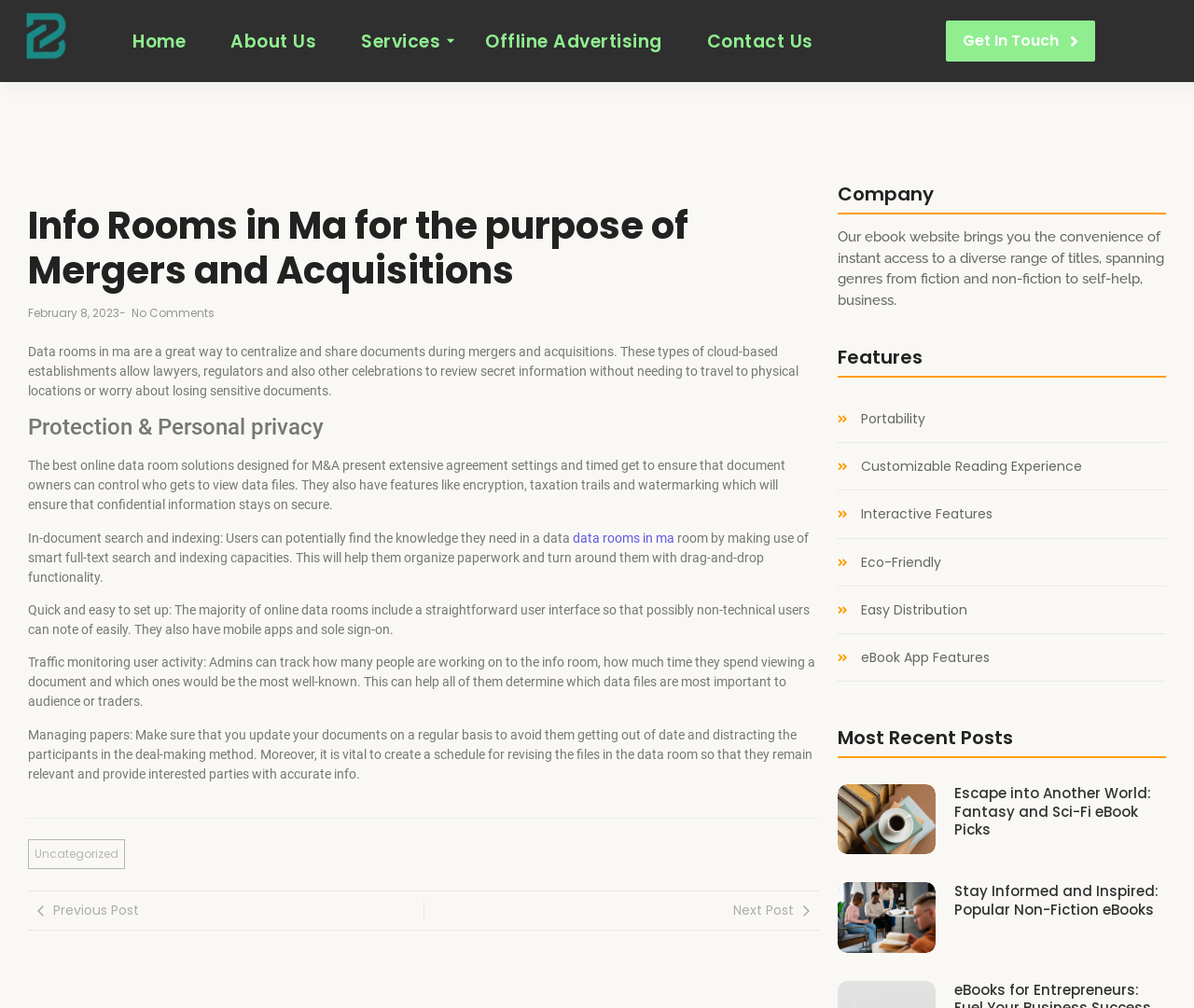Please identify the bounding box coordinates of the element's region that needs to be clicked to fulfill the following instruction: "Click on Contact Us". The bounding box coordinates should consist of four float numbers between 0 and 1, i.e., [left, top, right, bottom].

[0.581, 0.019, 0.692, 0.062]